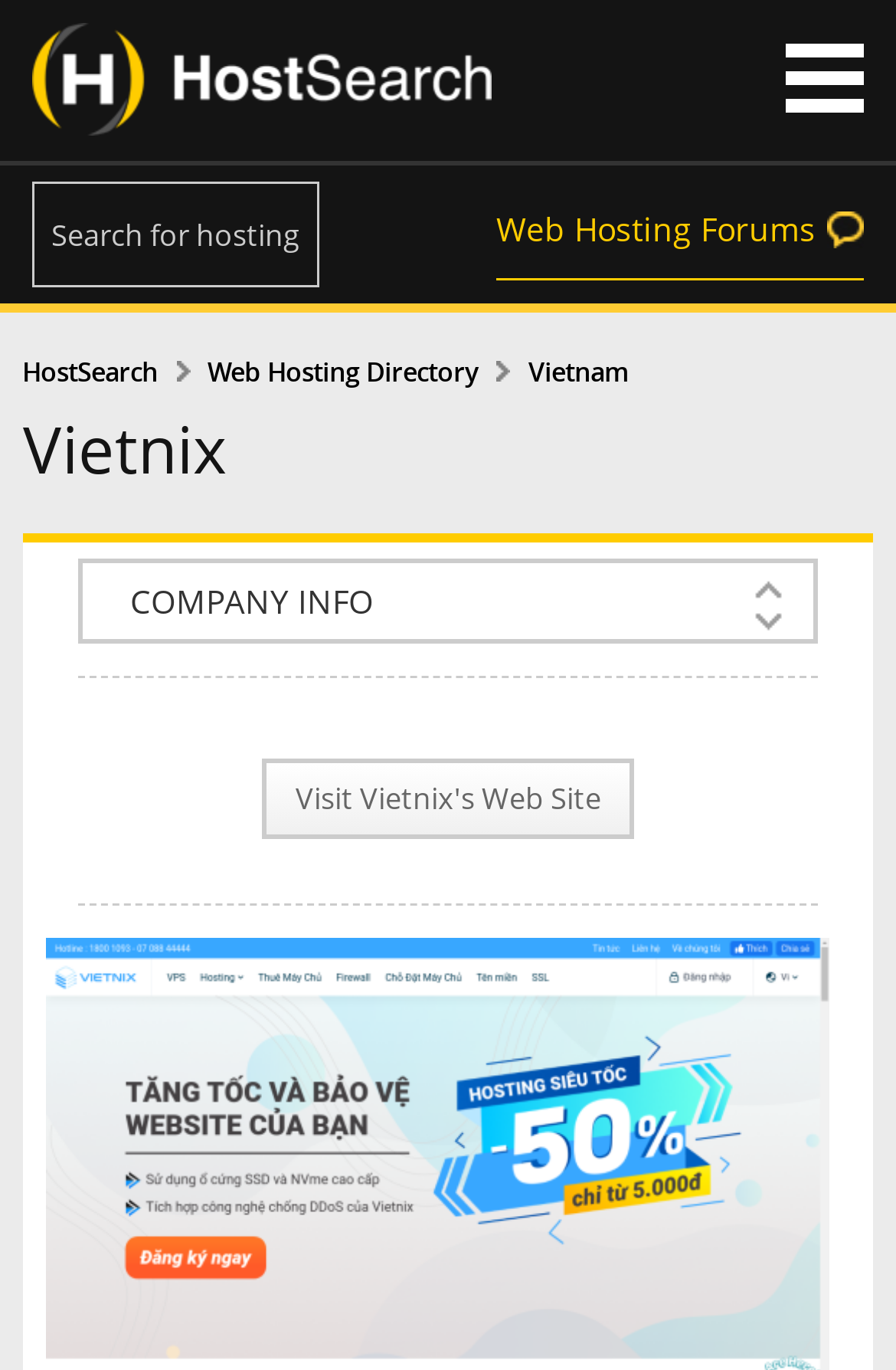Specify the bounding box coordinates of the area that needs to be clicked to achieve the following instruction: "Search for hosting providers".

[0.036, 0.133, 0.357, 0.21]